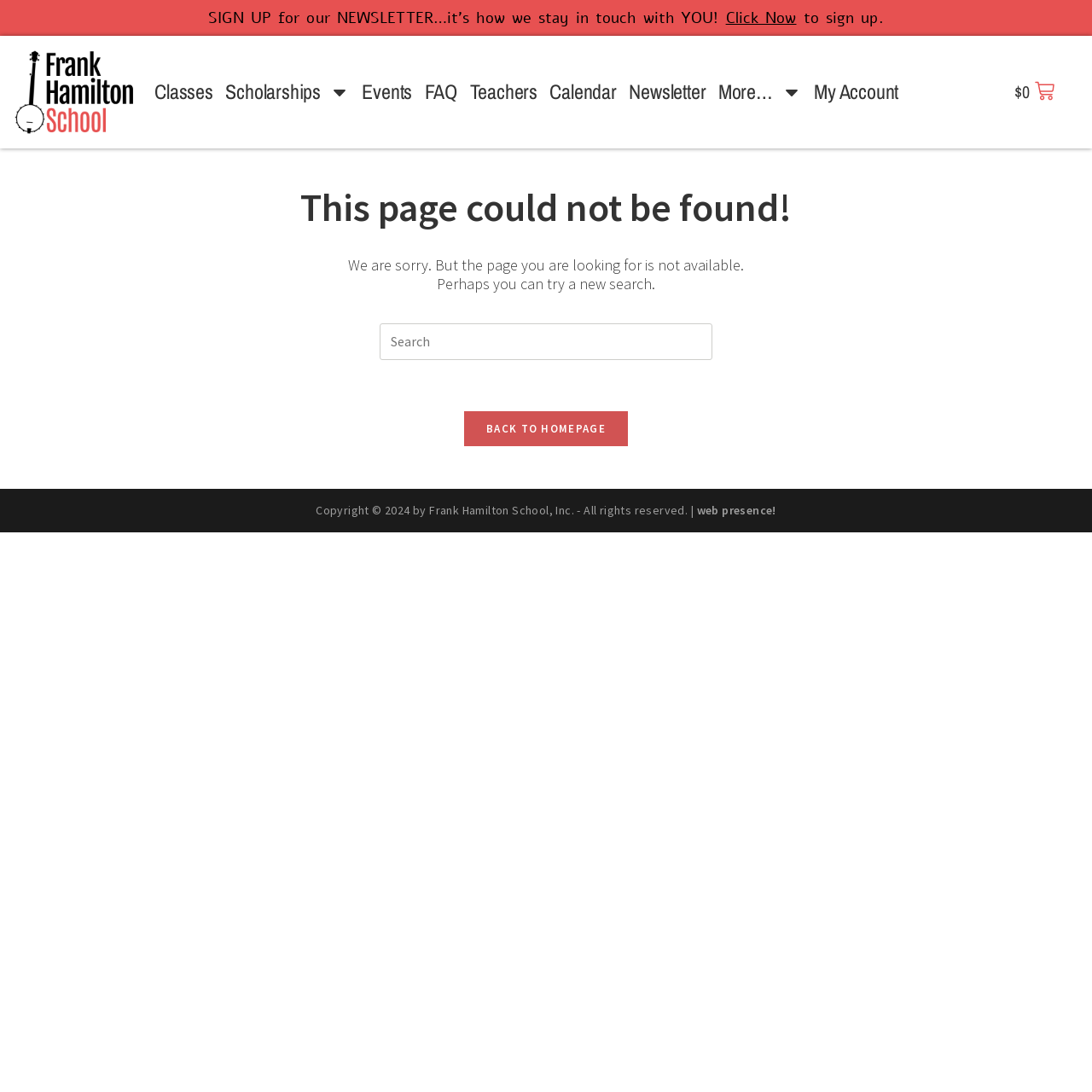Pinpoint the bounding box coordinates of the element you need to click to execute the following instruction: "Go back to the homepage". The bounding box should be represented by four float numbers between 0 and 1, in the format [left, top, right, bottom].

[0.425, 0.377, 0.575, 0.409]